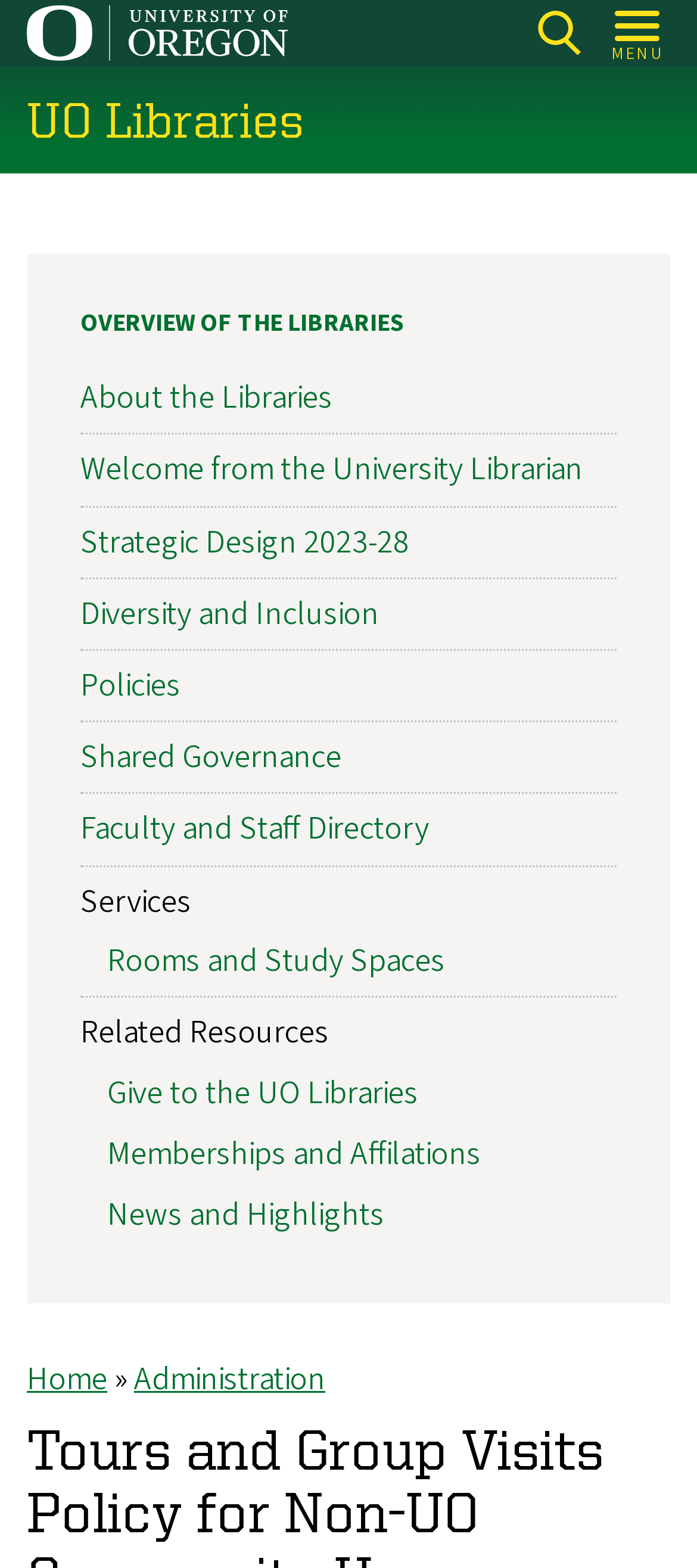Find the bounding box coordinates of the element to click in order to complete this instruction: "Open the menu". The bounding box coordinates must be four float numbers between 0 and 1, denoted as [left, top, right, bottom].

[0.872, 0.001, 0.962, 0.041]